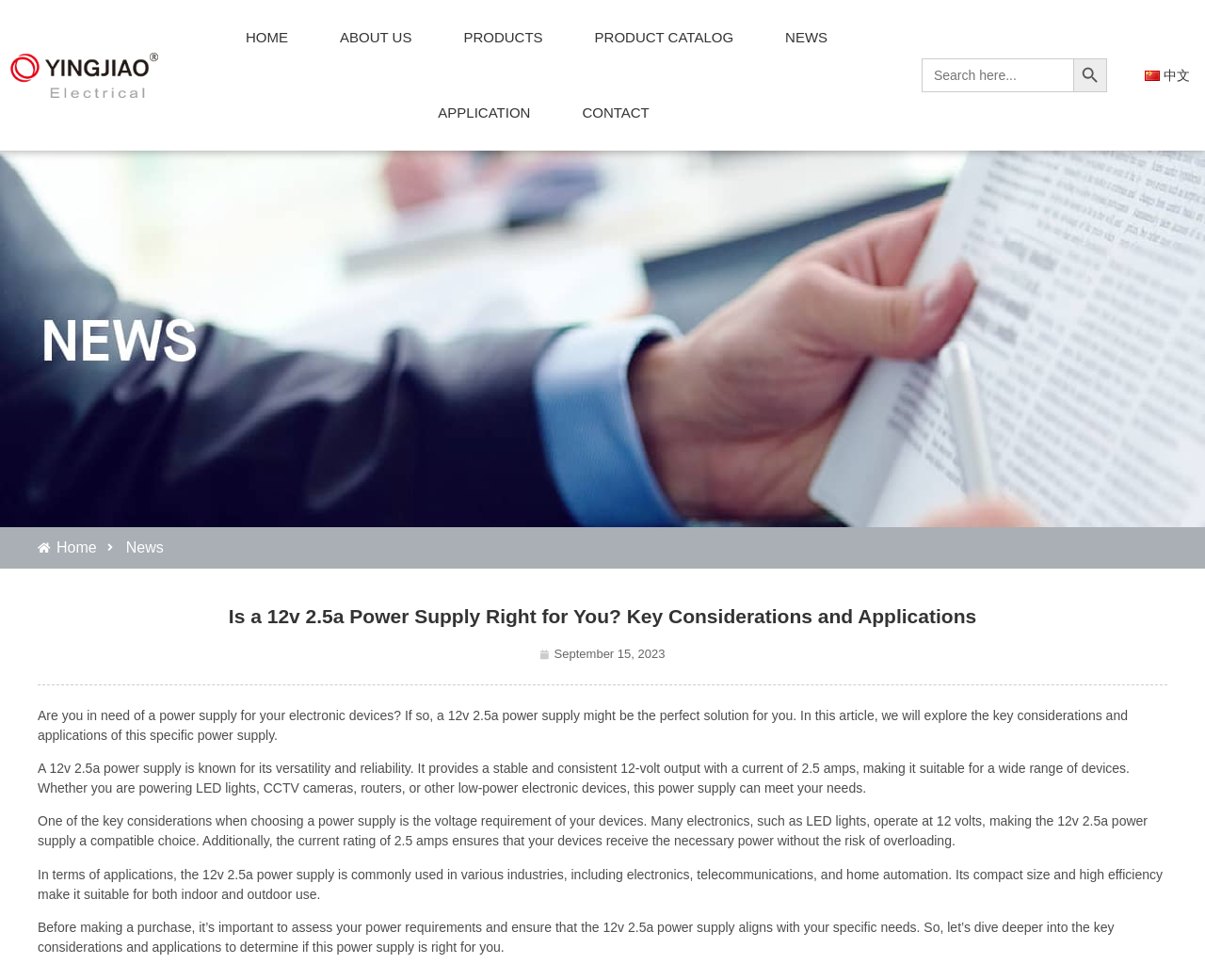Predict the bounding box of the UI element that fits this description: "Search Button".

[0.891, 0.06, 0.919, 0.094]